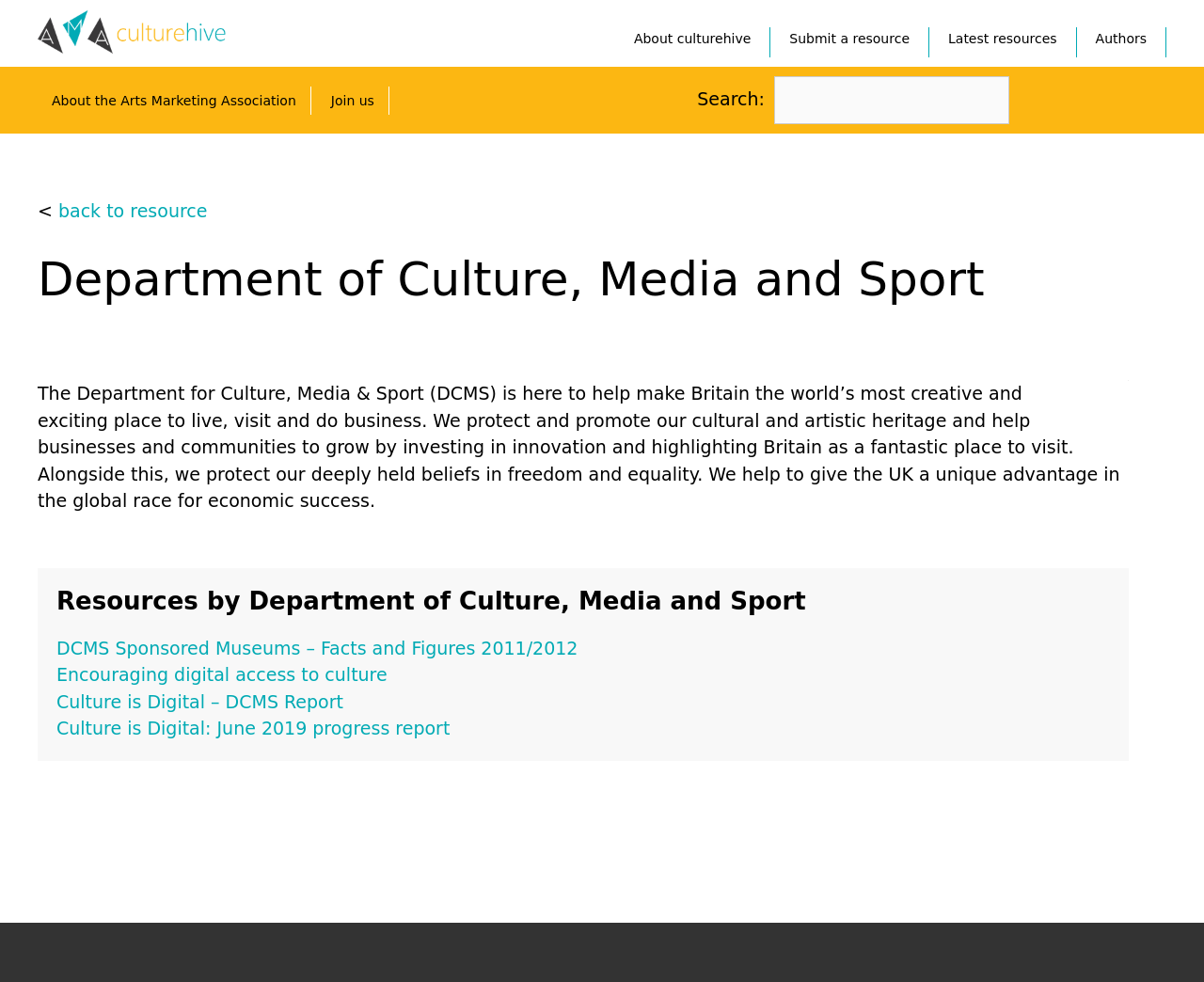Extract the bounding box coordinates for the described element: "Latest resources". The coordinates should be represented as four float numbers between 0 and 1: [left, top, right, bottom].

[0.772, 0.028, 0.893, 0.058]